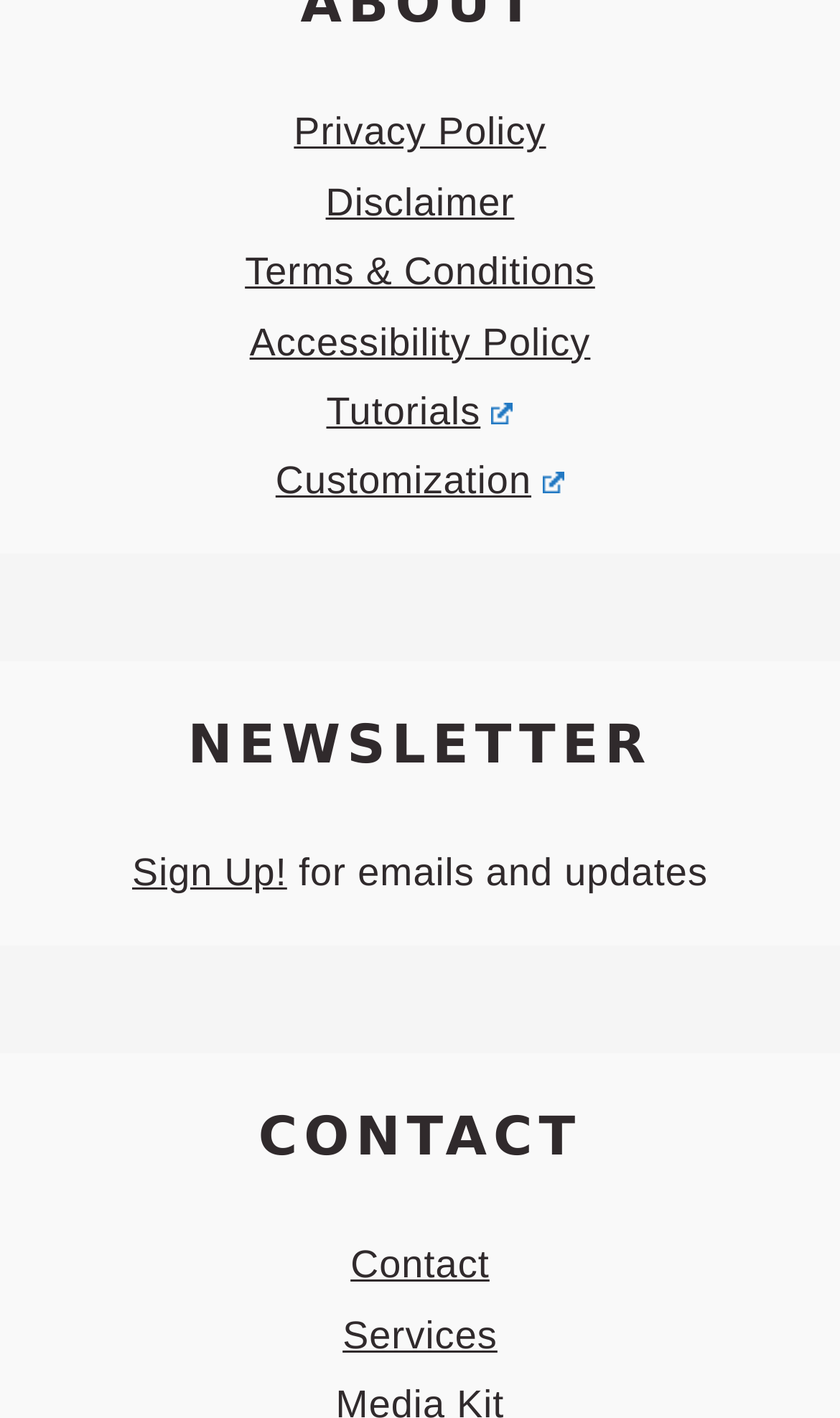Identify the bounding box coordinates of the area that should be clicked in order to complete the given instruction: "Sign up for newsletter". The bounding box coordinates should be four float numbers between 0 and 1, i.e., [left, top, right, bottom].

[0.157, 0.6, 0.342, 0.631]